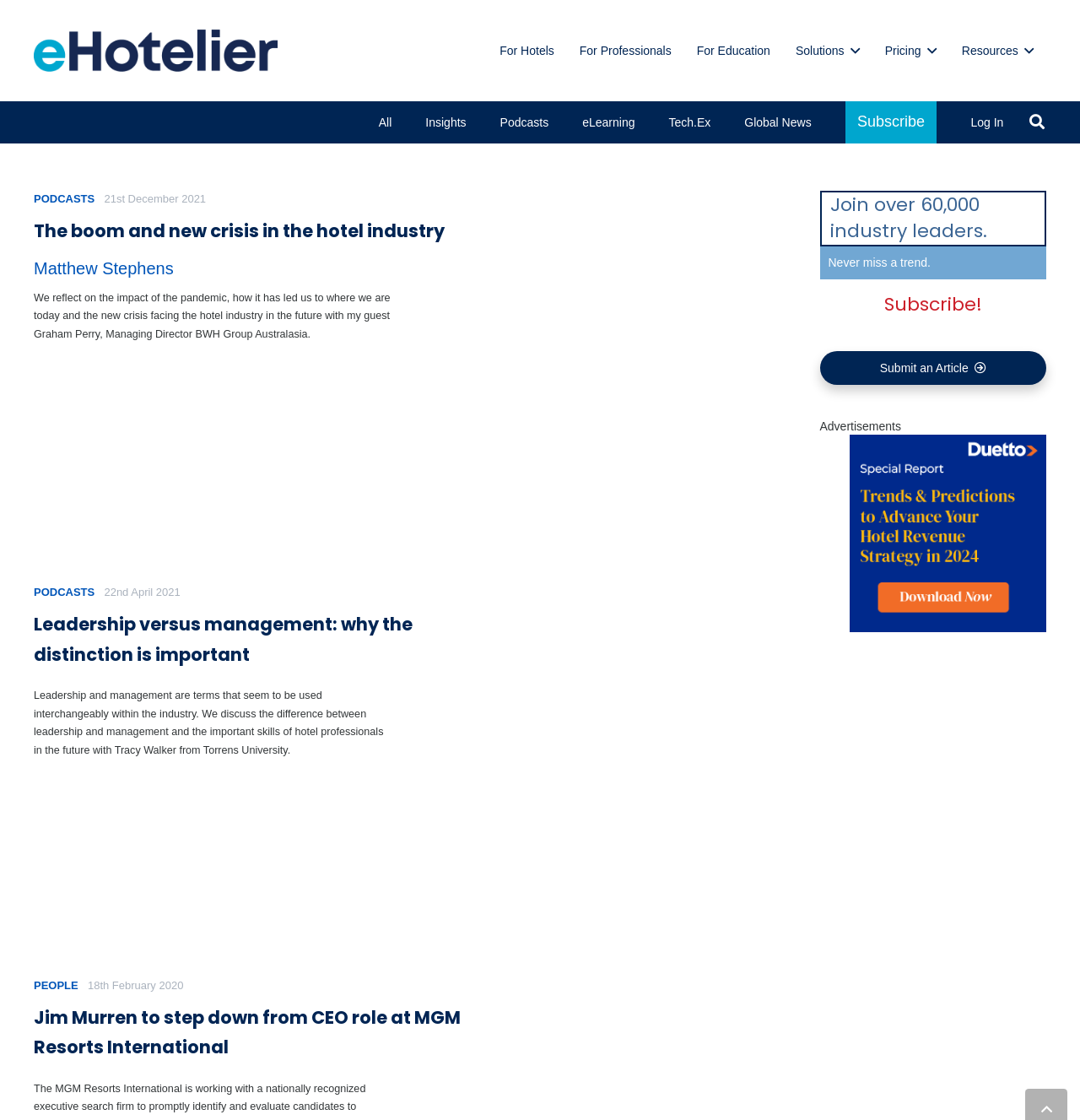Specify the bounding box coordinates of the element's area that should be clicked to execute the given instruction: "Subscribe to the newsletter". The coordinates should be four float numbers between 0 and 1, i.e., [left, top, right, bottom].

[0.819, 0.26, 0.909, 0.283]